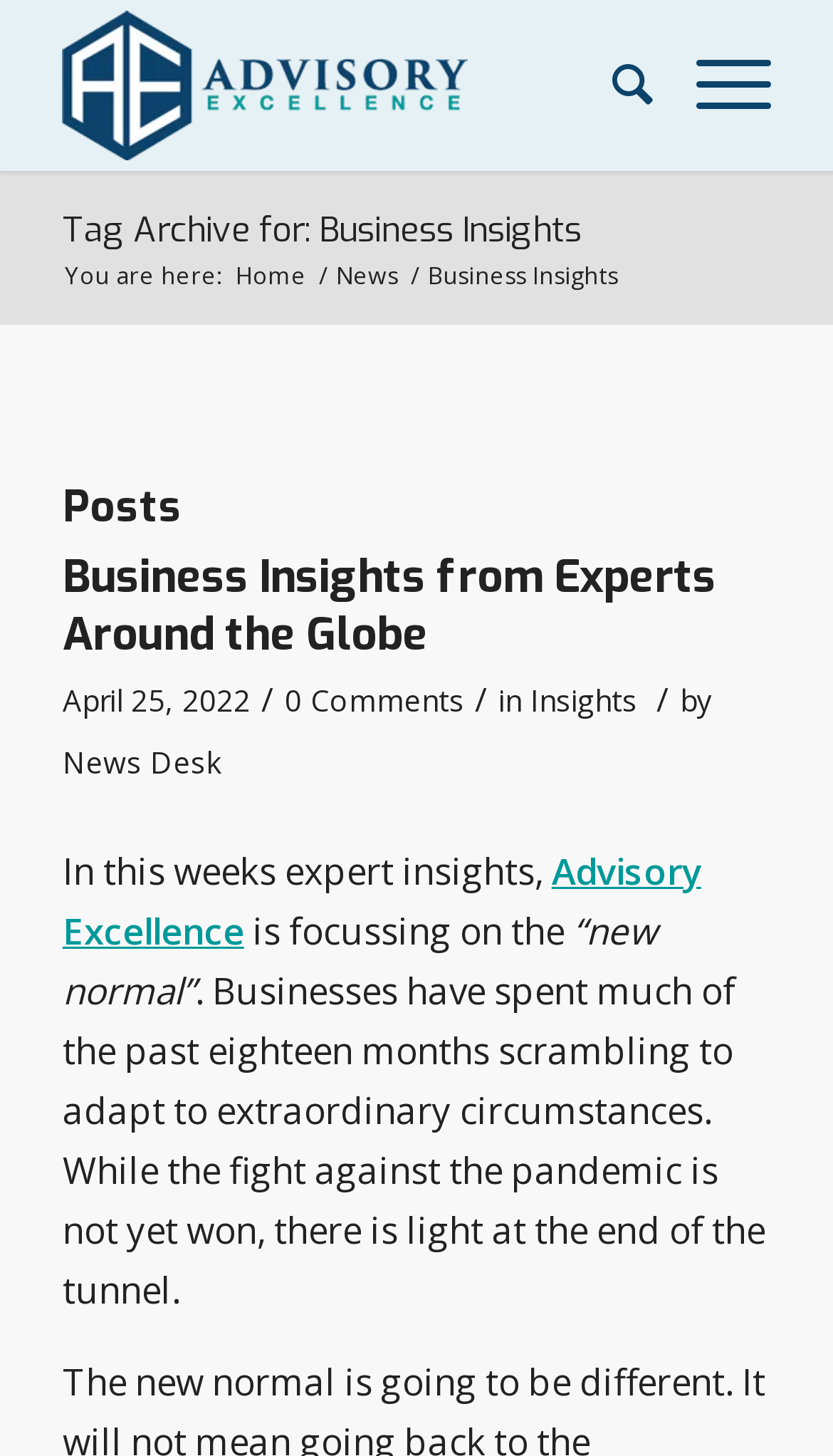Respond with a single word or short phrase to the following question: 
Who is the author of the latest article?

News Desk